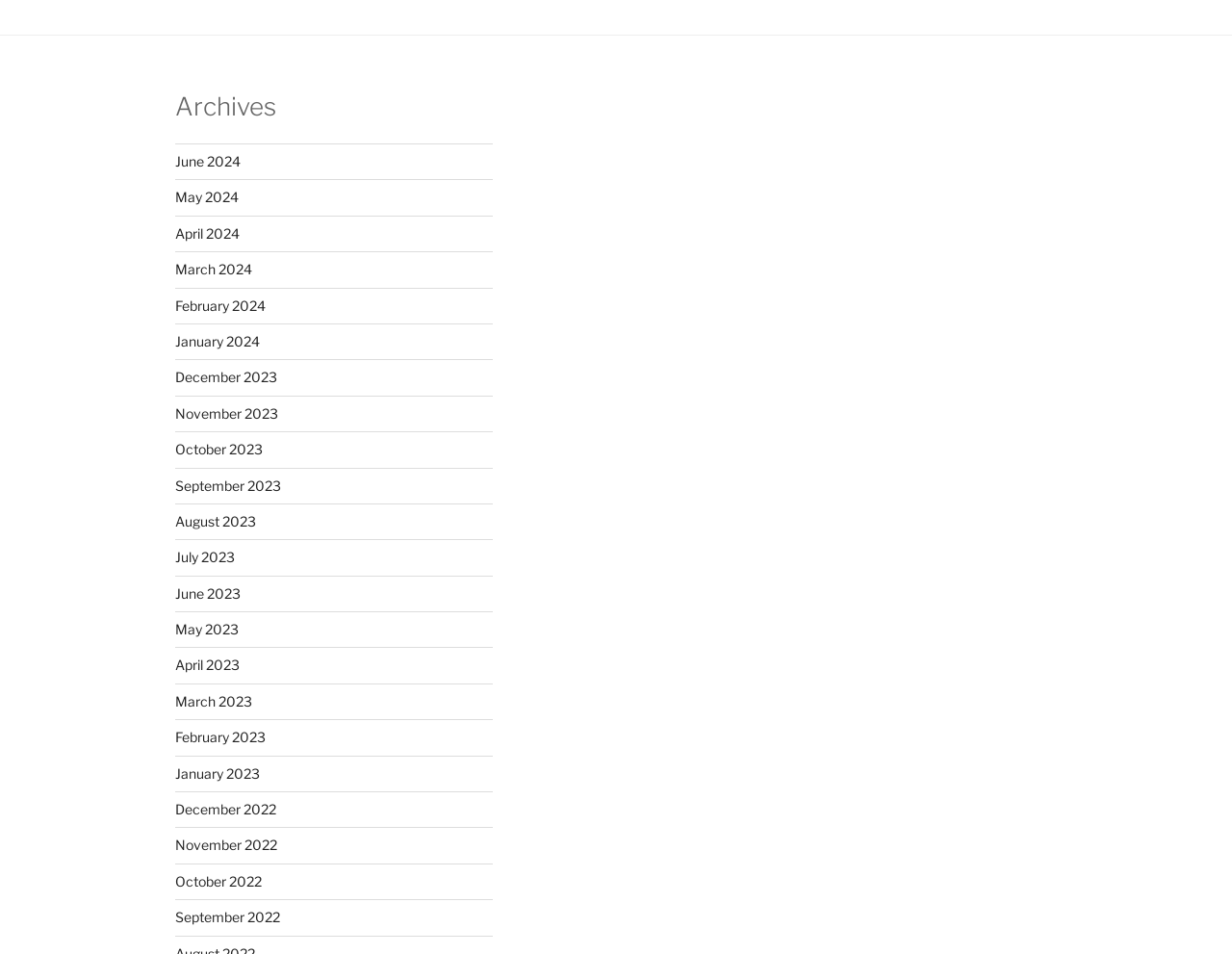Please provide a comprehensive response to the question below by analyzing the image: 
What is the earliest month listed on the webpage?

The webpage has a link element with the text 'September 2022' at the bottom, indicating that it is the earliest month listed on the webpage.